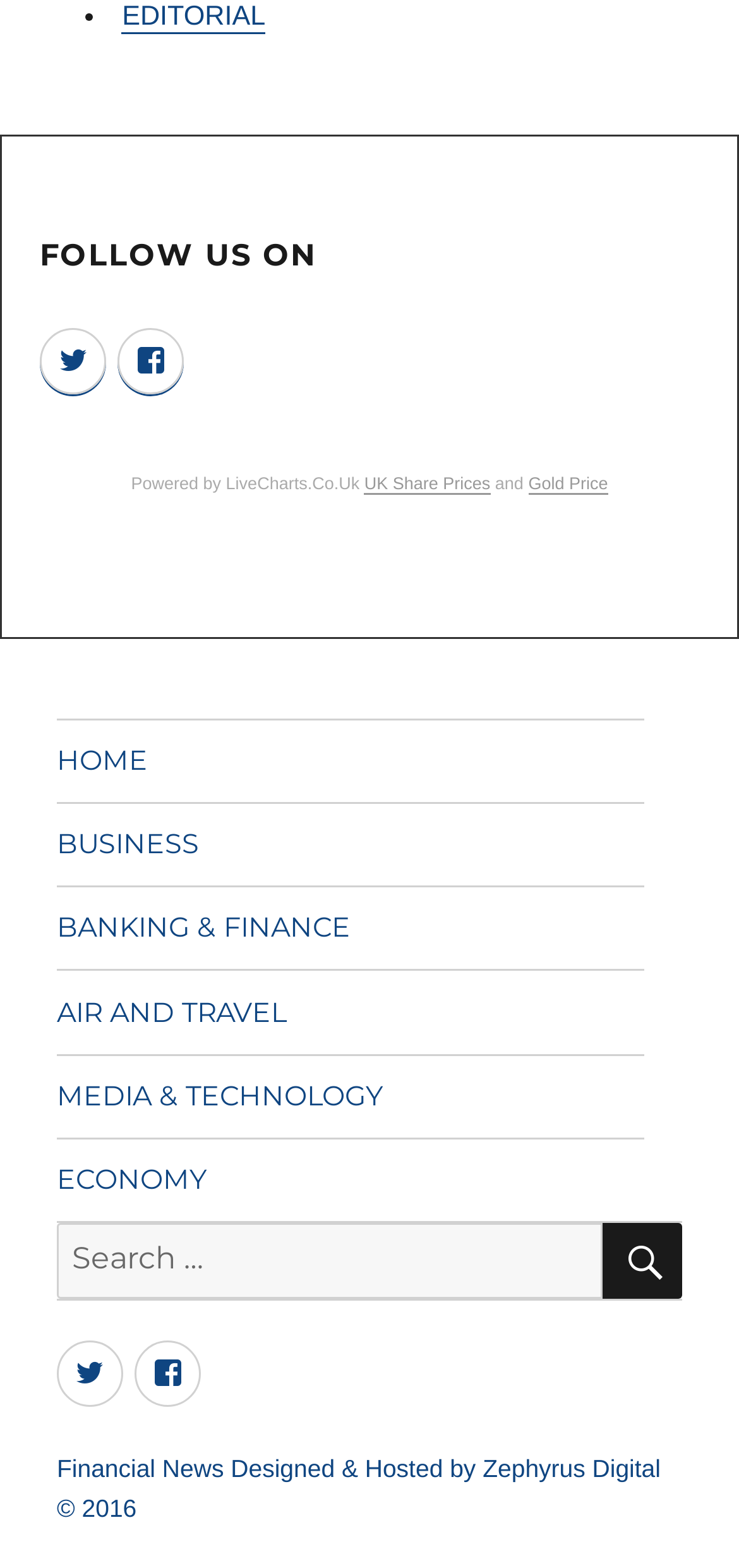What is the last menu item in the footer primary menu?
Look at the screenshot and provide an in-depth answer.

I looked at the navigation element with the description 'Footer Primary Menu' and found the last link with the text 'ECONOMY'.